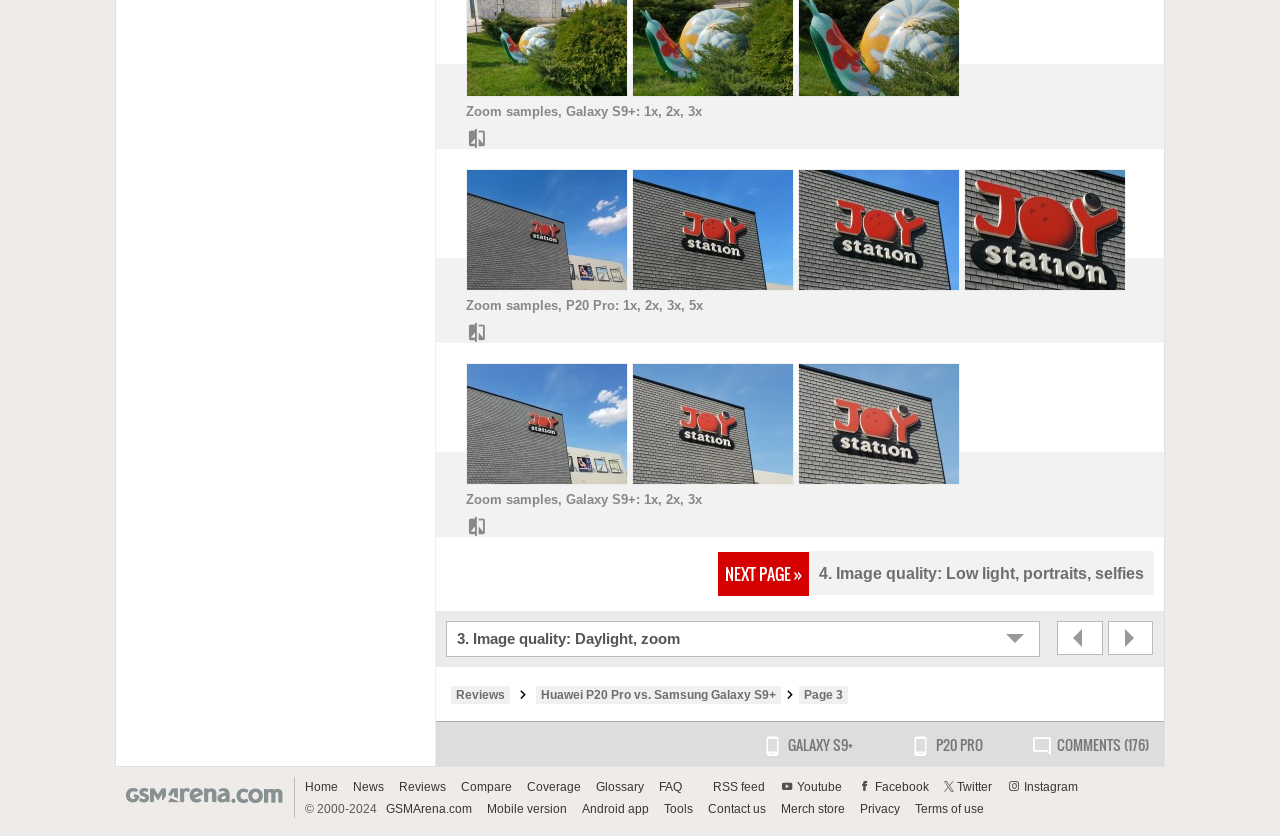Please give a concise answer to this question using a single word or phrase: 
What is the current page number?

3